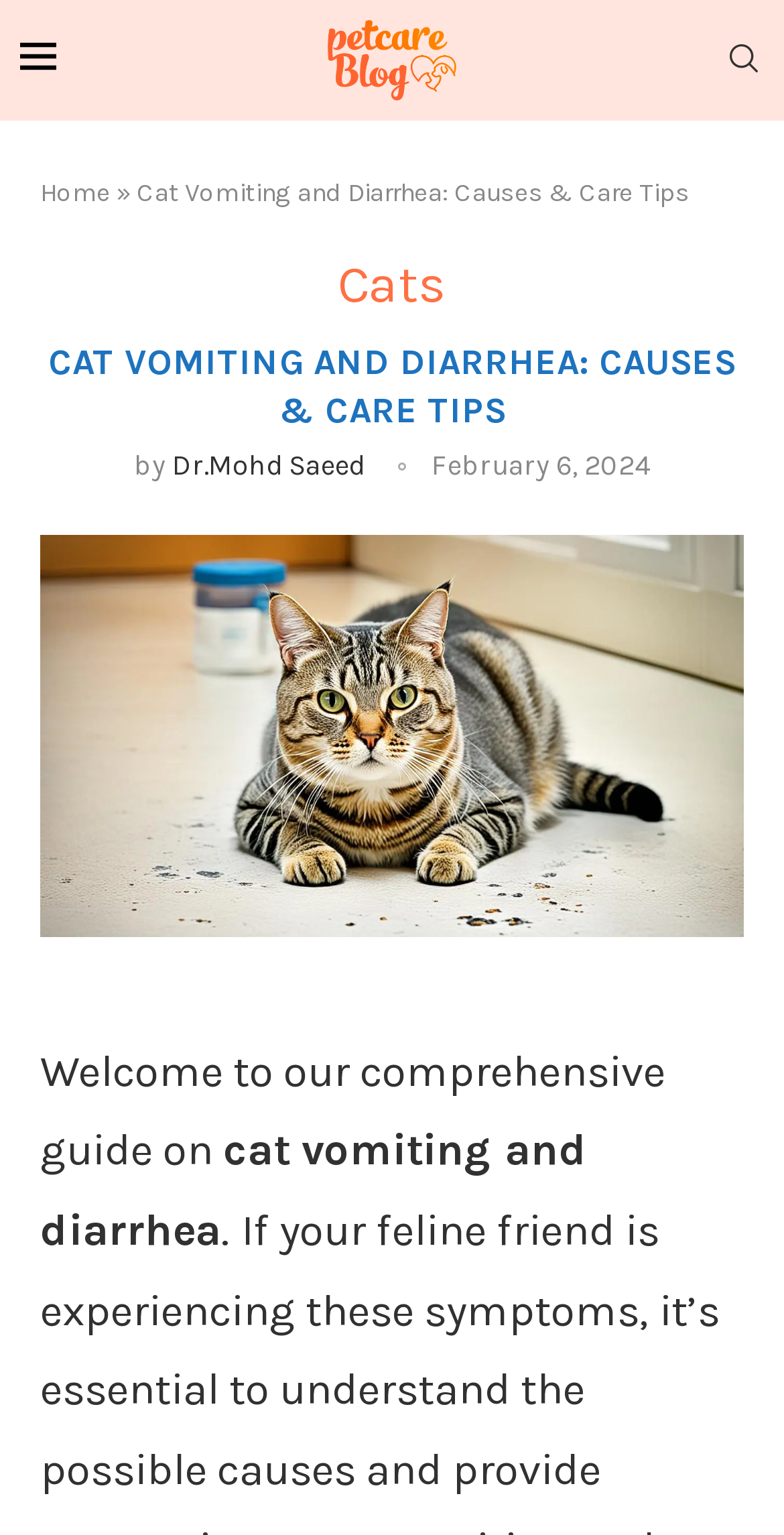With reference to the screenshot, provide a detailed response to the question below:
What is the topic of the article?

The topic of the article can be inferred by looking at the main heading of the webpage, which is 'Cat Vomiting and Diarrhea: Causes & Care Tips'. Additionally, the text 'Welcome to our comprehensive guide on cat vomiting and diarrhea' further confirms the topic of the article.